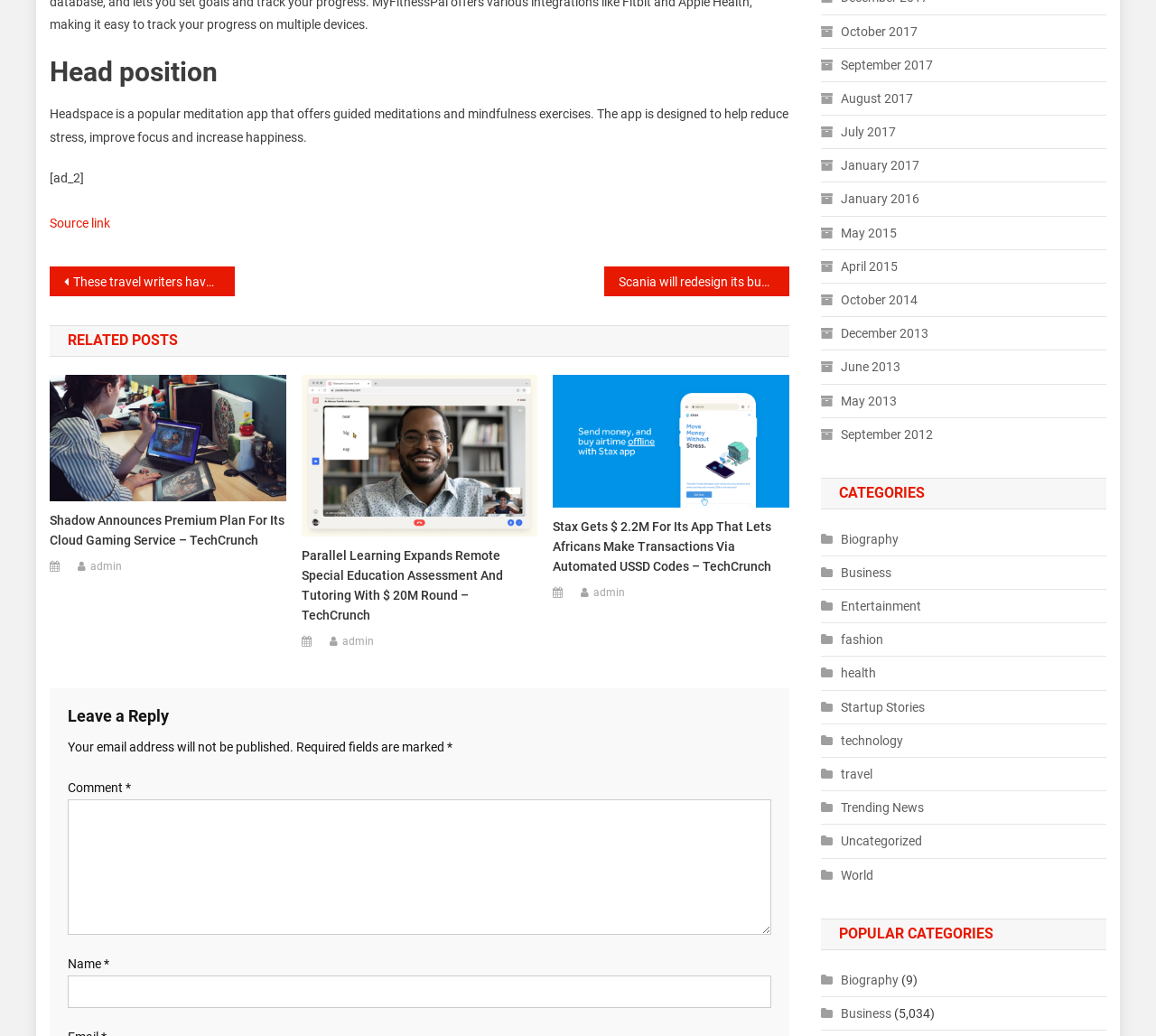Using the description "health", predict the bounding box of the relevant HTML element.

[0.71, 0.639, 0.758, 0.661]